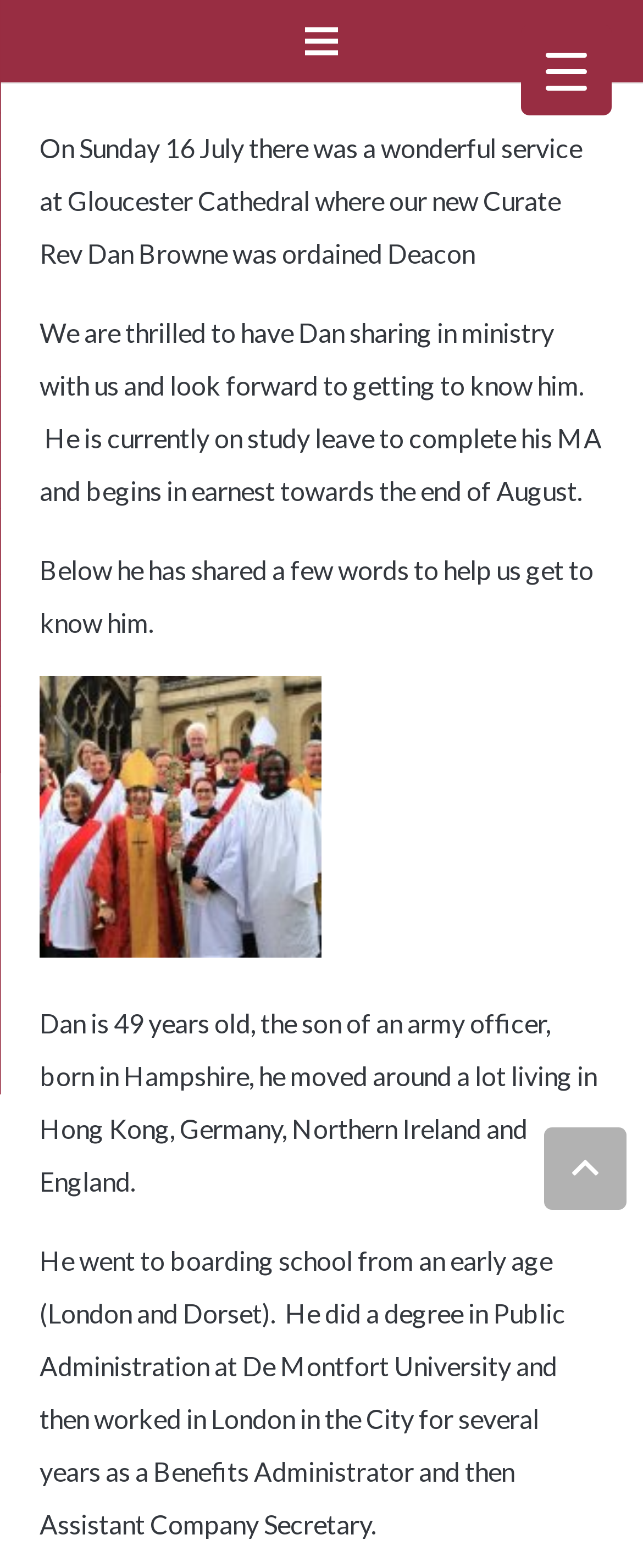Using the provided element description: "aria-label="Menu"", determine the bounding box coordinates of the corresponding UI element in the screenshot.

[0.442, 0.0, 0.558, 0.053]